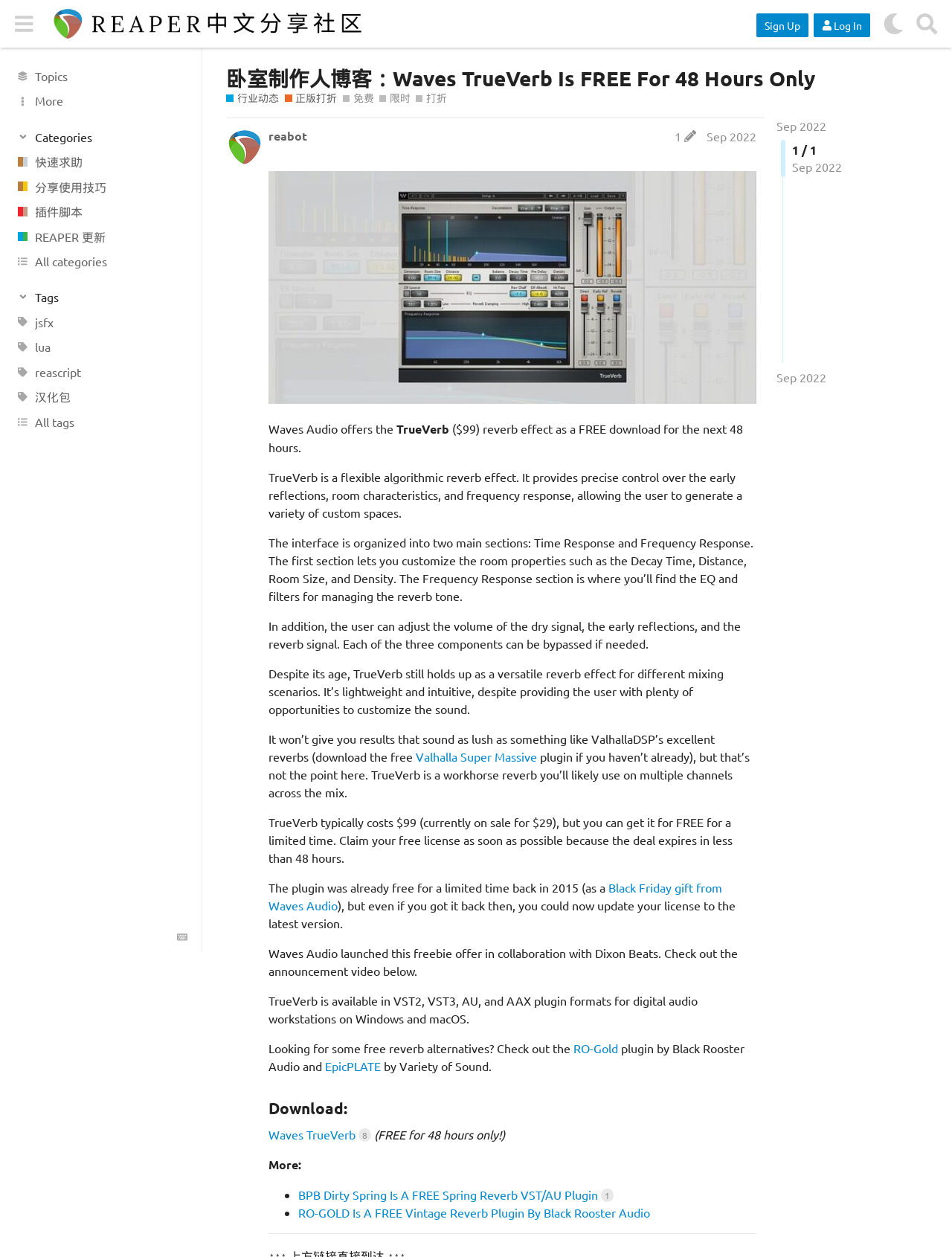Identify the bounding box of the UI element described as follows: "Valhalla Super Massive". Provide the coordinates as four float numbers in the range of 0 to 1 [left, top, right, bottom].

[0.437, 0.596, 0.564, 0.608]